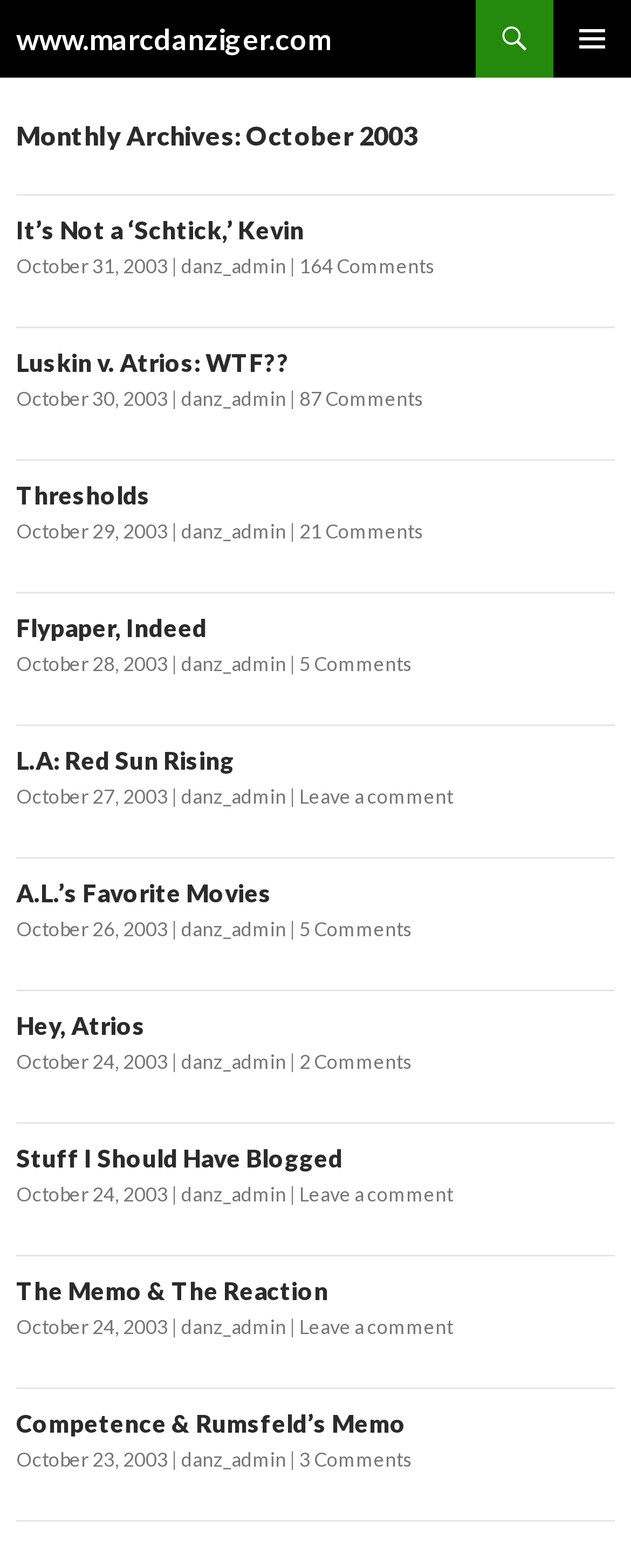Please identify the bounding box coordinates of the element on the webpage that should be clicked to follow this instruction: "Go to the www.marcdanziger.com homepage". The bounding box coordinates should be given as four float numbers between 0 and 1, formatted as [left, top, right, bottom].

[0.026, 0.0, 0.523, 0.05]